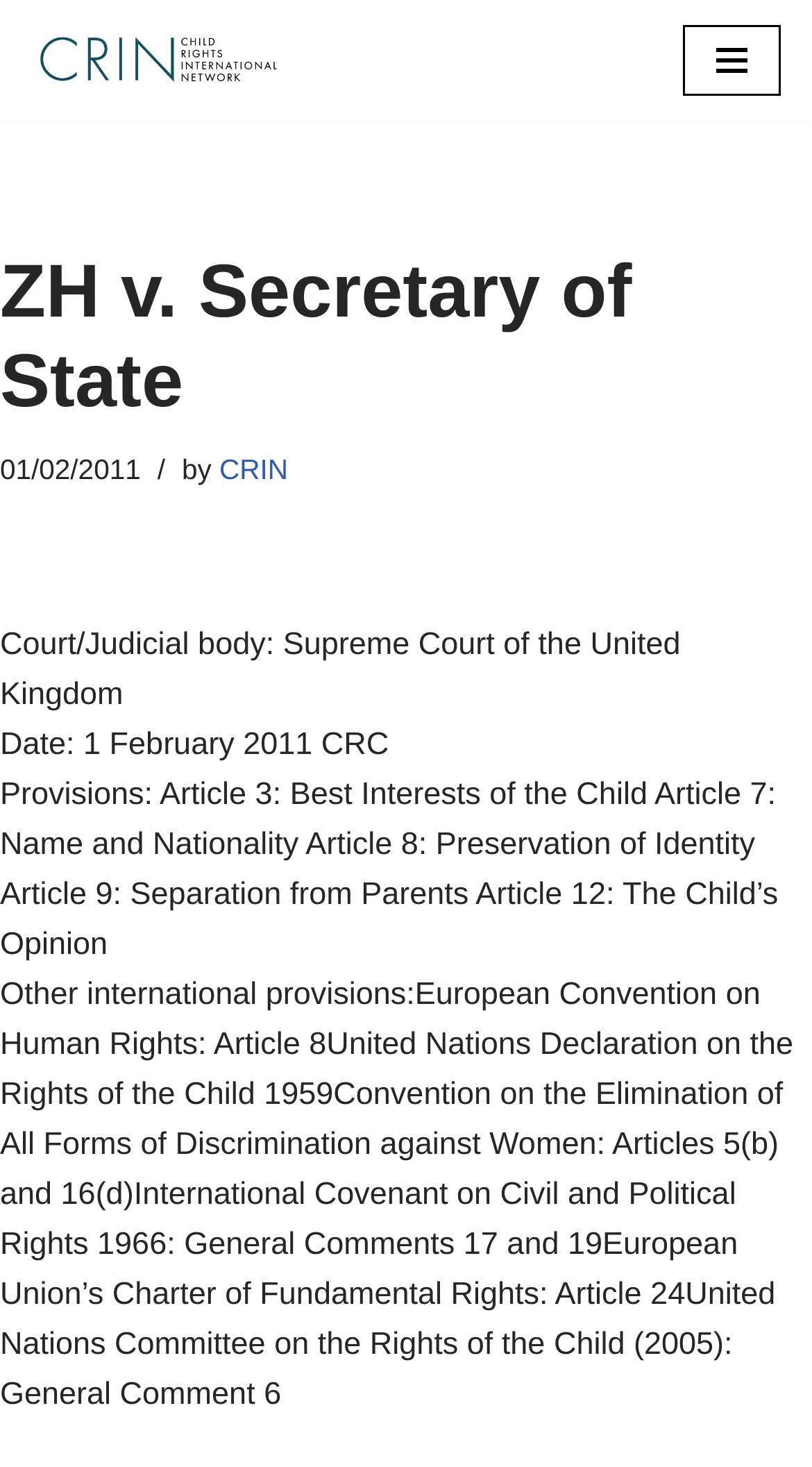What is the name of the organization that published this case?
From the image, respond with a single word or phrase.

CRIN